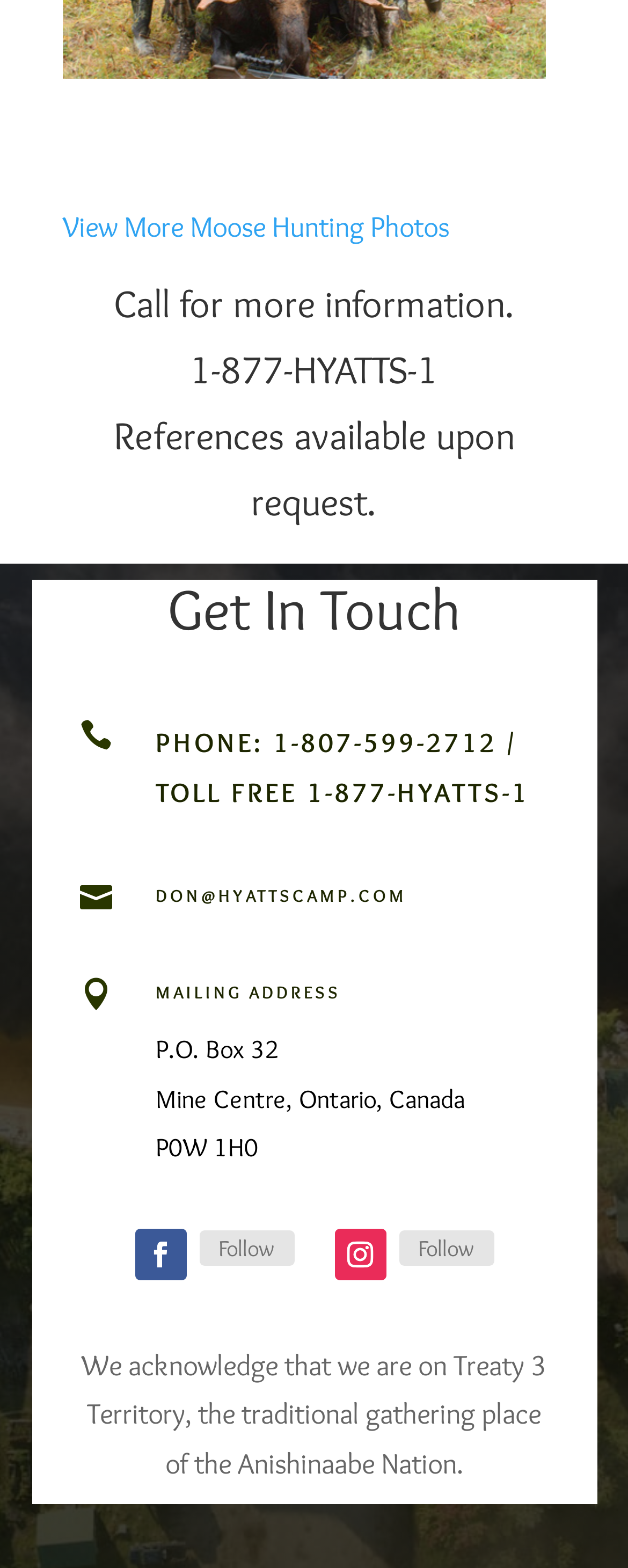What is the mailing address?
Can you provide a detailed and comprehensive answer to the question?

I found the mailing address by looking at the table layout below the 'EMAIL' section. The mailing address is listed as 'P.O. Box 32, Mine Centre, Ontario, Canada P0W 1H0'.